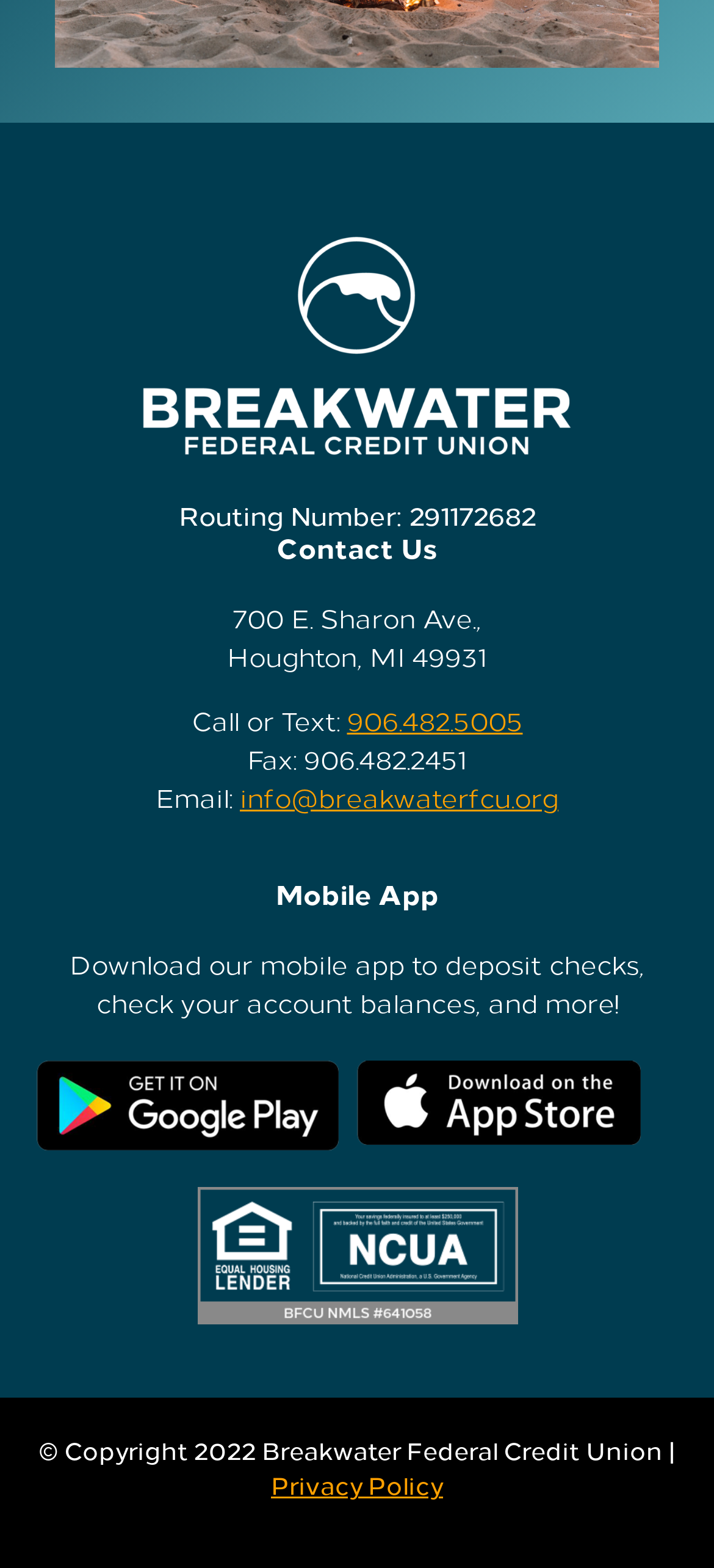Answer the following query concisely with a single word or phrase:
What is the address of Breakwater Federal Credit Union?

700 E. Sharon Ave., Houghton, MI 49931